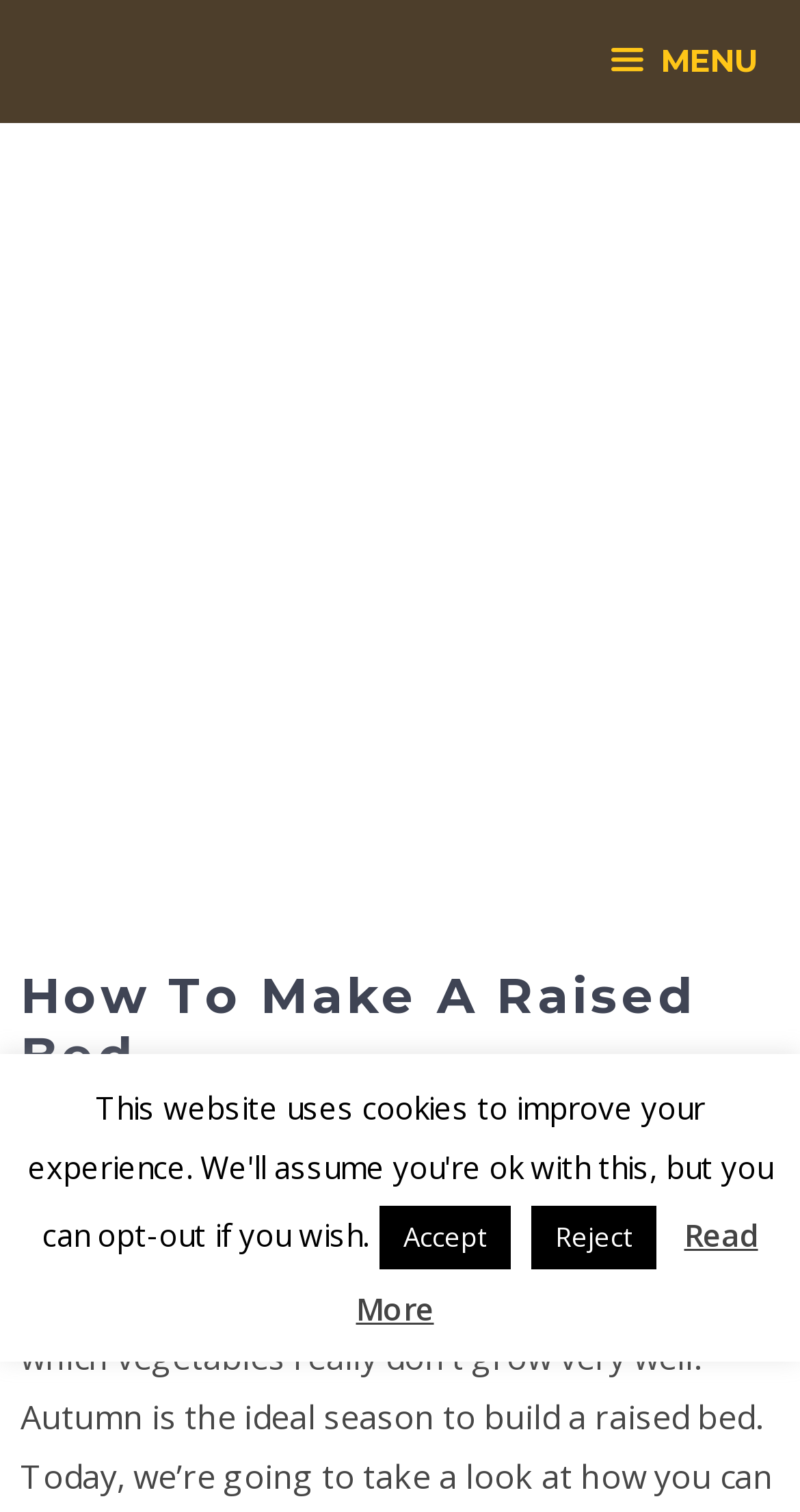Describe all the key features and sections of the webpage thoroughly.

The webpage is about "How To Make A Raised Bed" and is part of the "Helpful Garden" website. At the top left corner, there is a link to the "Helpful Garden" website, accompanied by an image with the same name. Next to it, on the top right corner, there is a button with a menu icon and the text "MENU".

Below the menu button, there is a large image that takes up most of the width of the page, with a heading "How To Make A Raised Bed" above it. The heading is part of a content section that spans the width of the page.

Under the heading, there is a paragraph of text that explains the author's love for raised beds, citing poor soil quality in their allotment garden as a reason. This text is followed by three buttons: "Accept", "Reject", and "Read More", which are aligned horizontally and positioned near the bottom of the page.